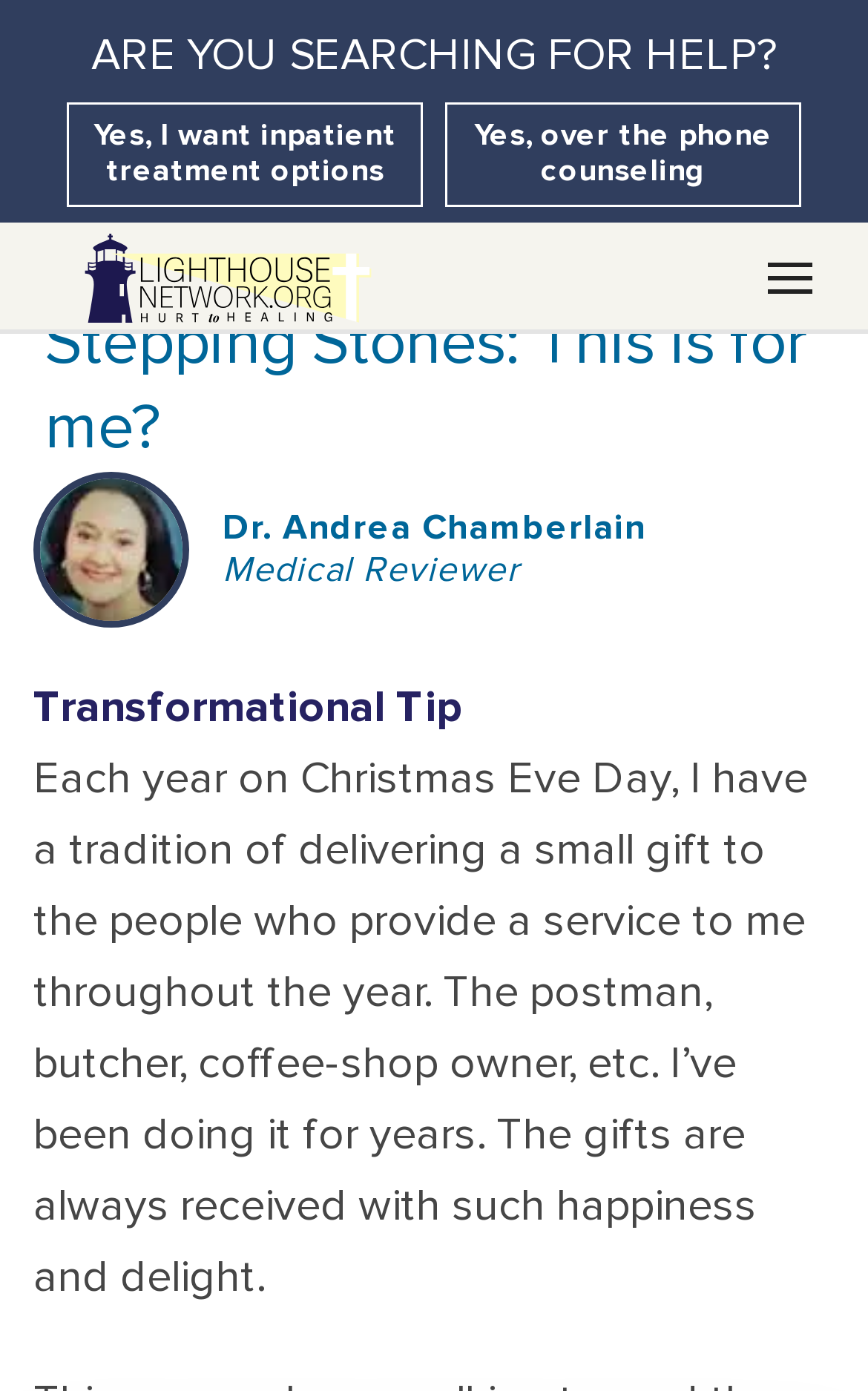Please answer the following question using a single word or phrase: 
How many links are present on the webpage?

5